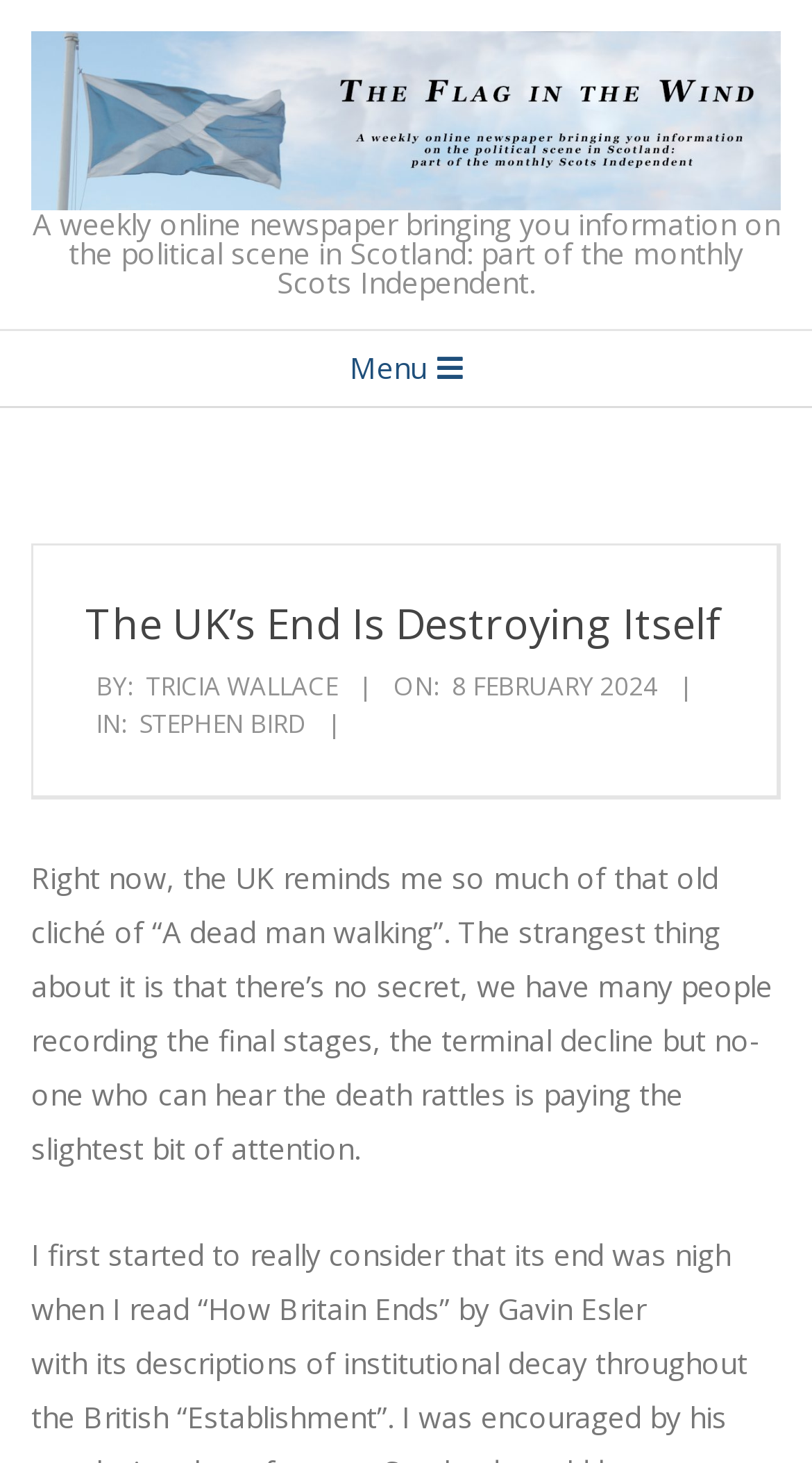Identify the bounding box coordinates for the UI element described as follows: "Menu". Ensure the coordinates are four float numbers between 0 and 1, formatted as [left, top, right, bottom].

[0.0, 0.225, 1.0, 0.278]